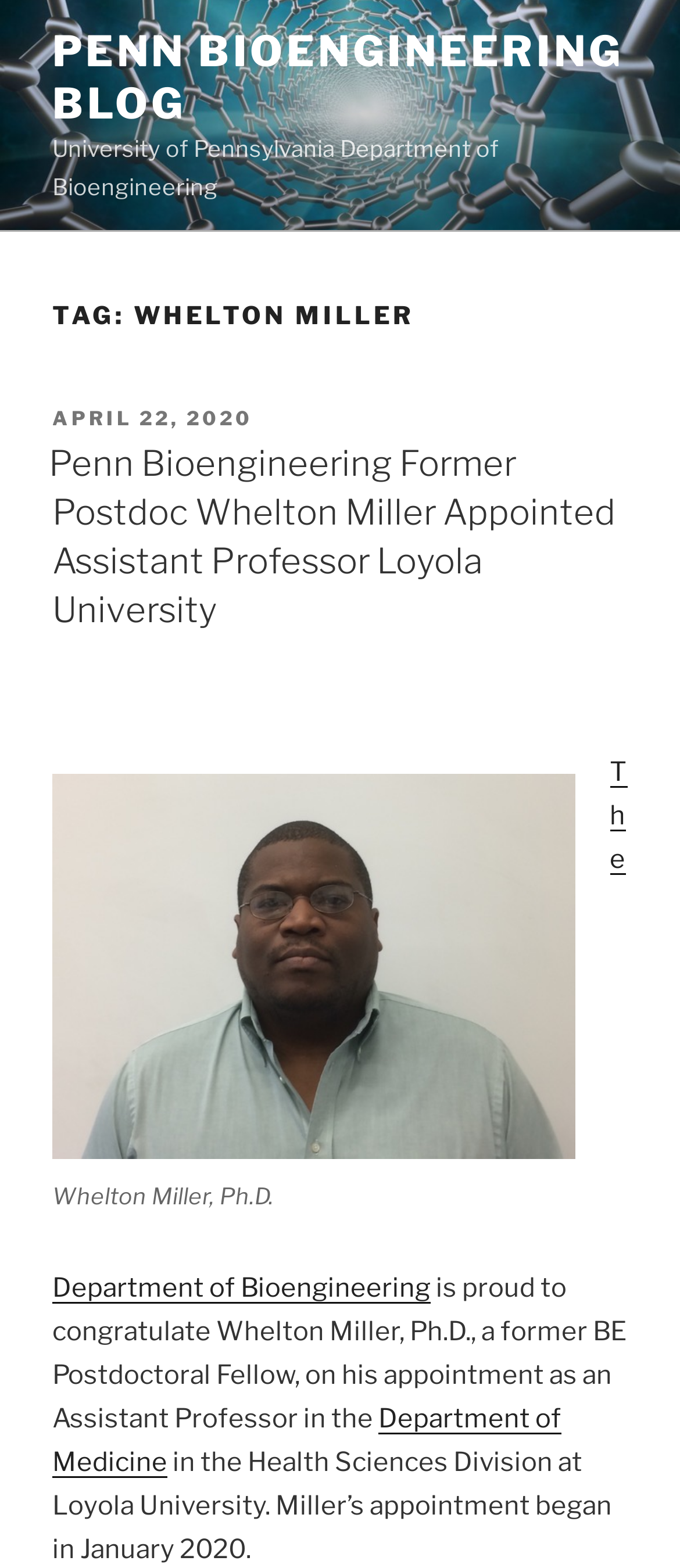Using the webpage screenshot, find the UI element described by Penn Bioengineering Blog. Provide the bounding box coordinates in the format (top-left x, top-left y, bottom-right x, bottom-right y), ensuring all values are floating point numbers between 0 and 1.

[0.077, 0.017, 0.917, 0.082]